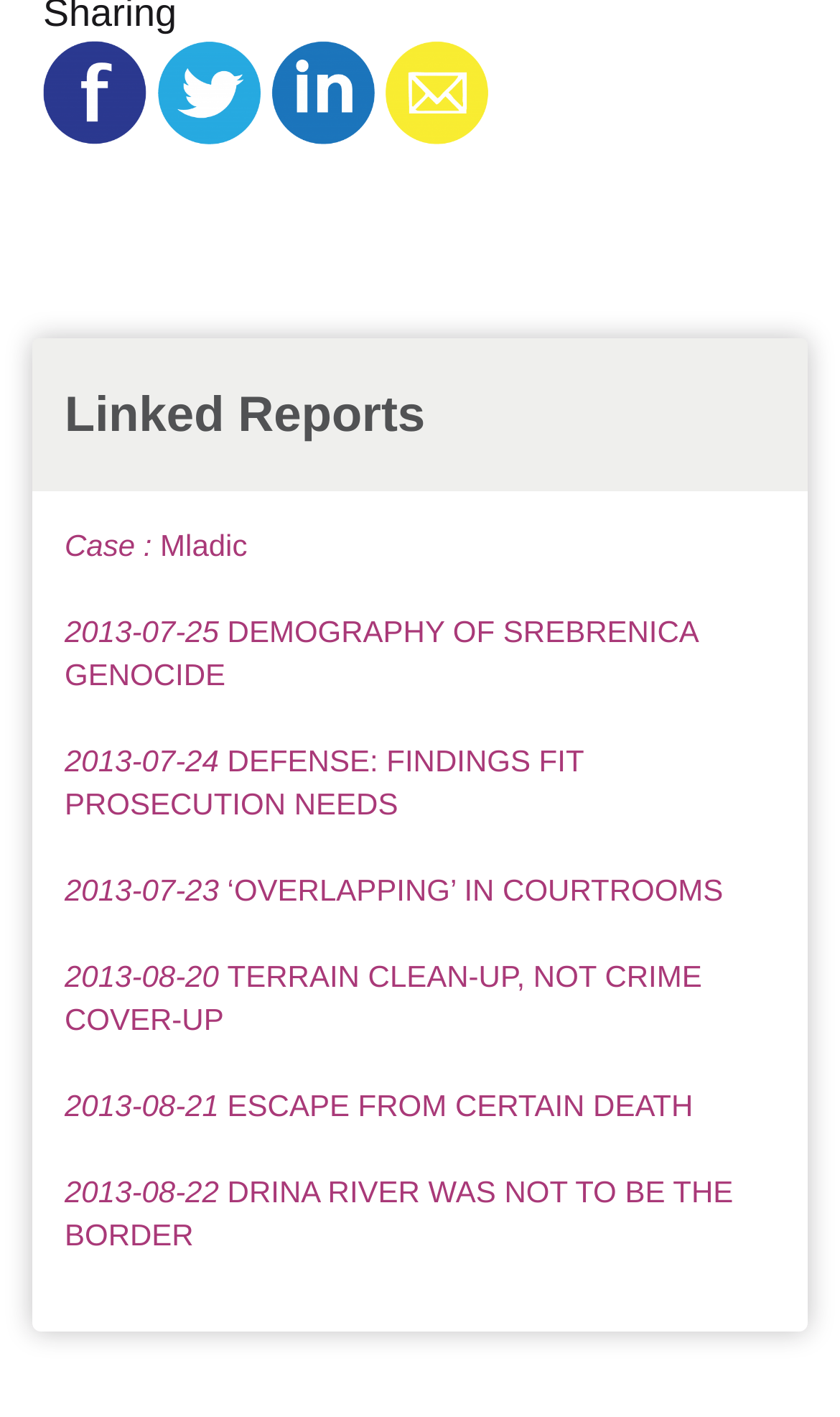What is the title of the first report?
Refer to the image and provide a concise answer in one word or phrase.

Case : Mladic